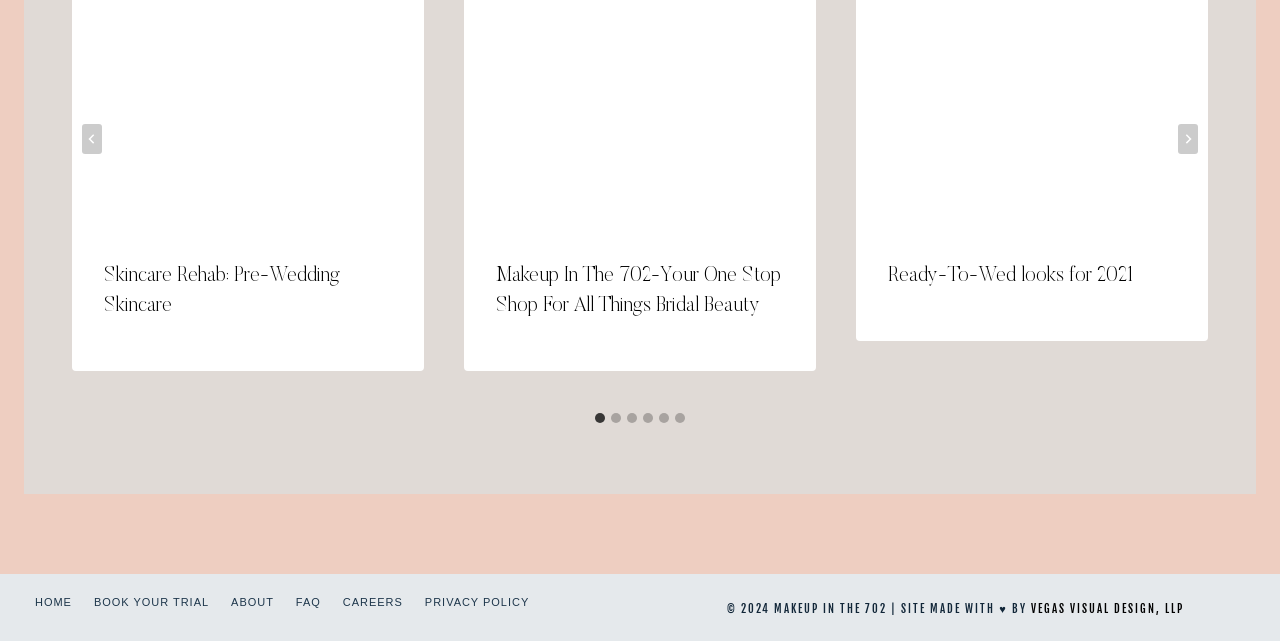Using the information in the image, give a detailed answer to the following question: What is the purpose of the 'Go to last slide' button?

The 'Go to last slide' button is located at the top left of the webpage, and it controls the splide01-track element. Its purpose is to navigate to the last slide of the presentation or slideshow.